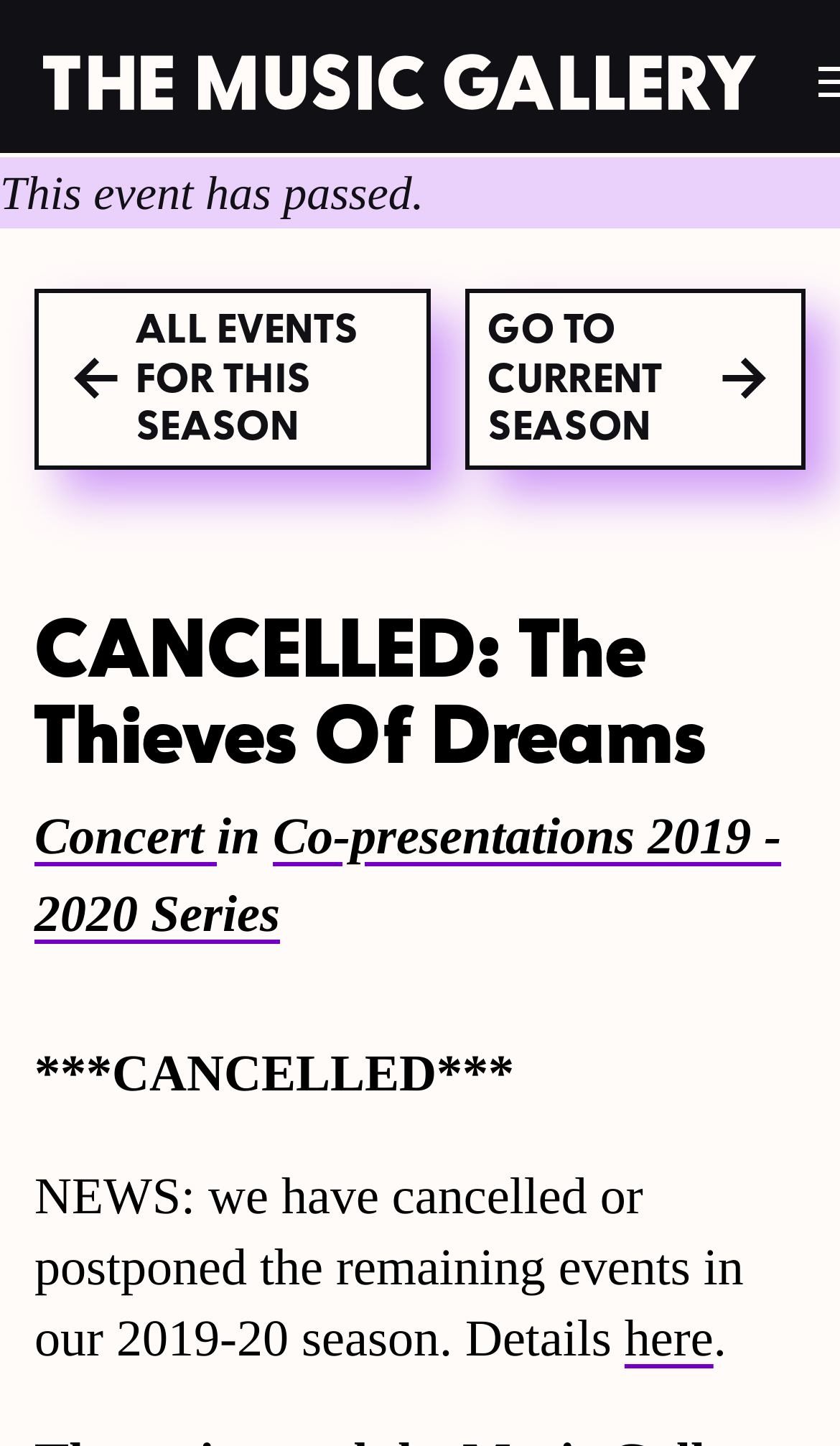Present a detailed account of what is displayed on the webpage.

The webpage is about Toronto's Centre for Creative Music, specifically an event page for "The Thieves Of Dreams" concert. At the top, there is a link to "The Music Gallery" accompanied by an image, taking up most of the width. Below this, there is a notice stating "This event has passed." 

On the left side, there are two links: "ALL EVENTS FOR THIS SEASON" and "GO TO CURRENT SEASON", each accompanied by a small image. The "ALL EVENTS FOR THIS SEASON" link is positioned above the "GO TO CURRENT SEASON" link.

Further down, there is a heading "CANCELLED: The Thieves Of Dreams" followed by a link to "Concert" and a text "in" next to it. Then, there is a link to "Co-presentations 2019 - 2020 Series". 

Below this, there is a notice "***CANCELLED***" in bold, followed by a paragraph of text stating that the remaining events in the 2019-20 season have been cancelled or postponed, with a link to "here" for more details.